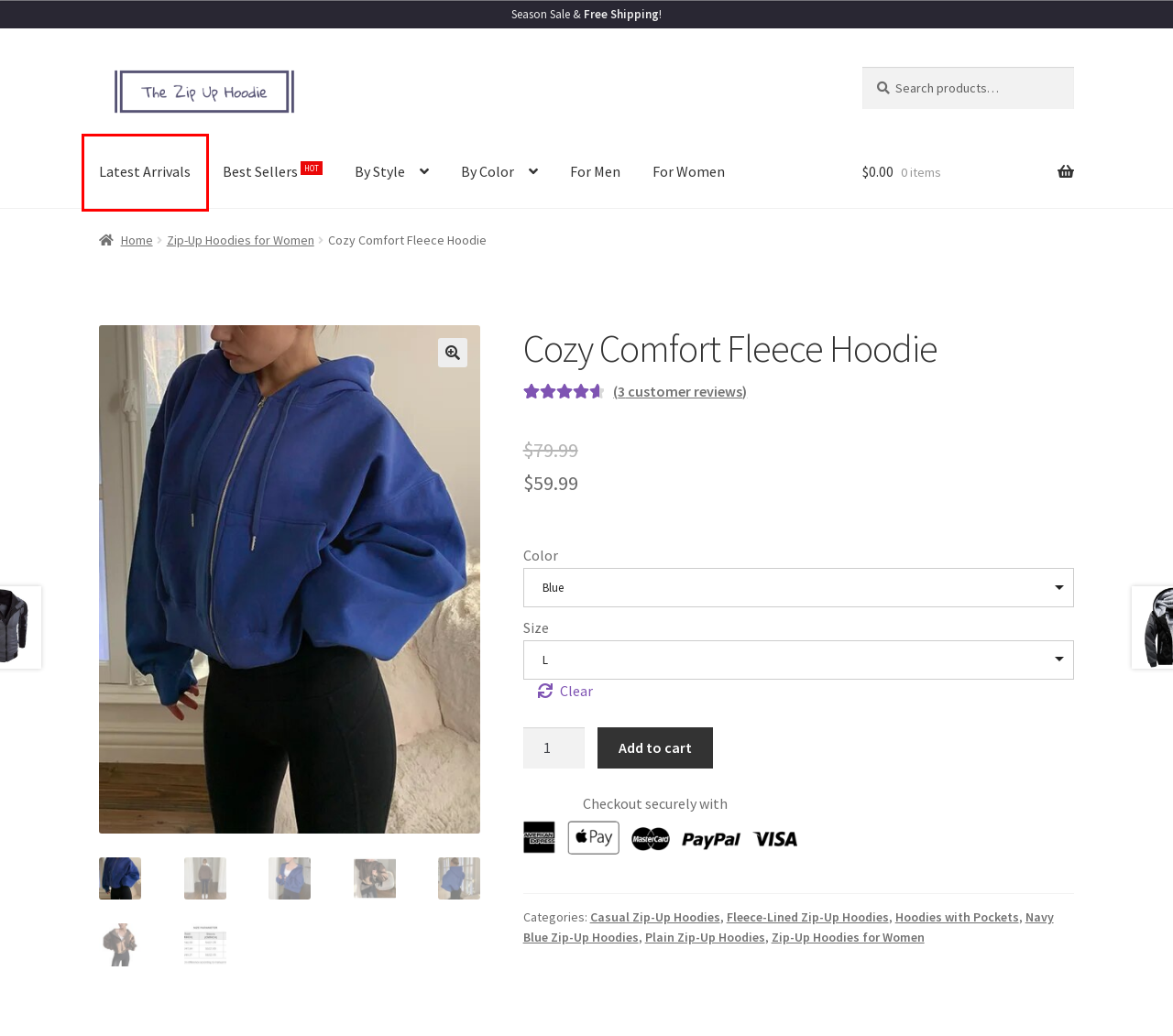You are looking at a screenshot of a webpage with a red bounding box around an element. Determine the best matching webpage description for the new webpage resulting from clicking the element in the red bounding box. Here are the descriptions:
A. Sports Zip-Up Hoodie | 1,000+ Zip Up Hoodies | Free Shipping!
B. Zip-Up Hoodies for Women | 1,000+ Hoodies | Free Shipping!
C. Terms - The Zip Up Hoodie
D. Shop | 1,000+ Zip Up Hoodies | Free Shipping!
E. Zip Up Hoodie | 1,000+ Zip Up Hoodies | Free Shipping!
F. Zip-Up Hoodies for Men | 1,000+ Zip Up Hoodies | Free Shipping!
G. Cart - The Zip Up Hoodie
H. Casual Zip-Up Hoodie | 1,000+ Zip Up Hoodies | Free Shipping!

D